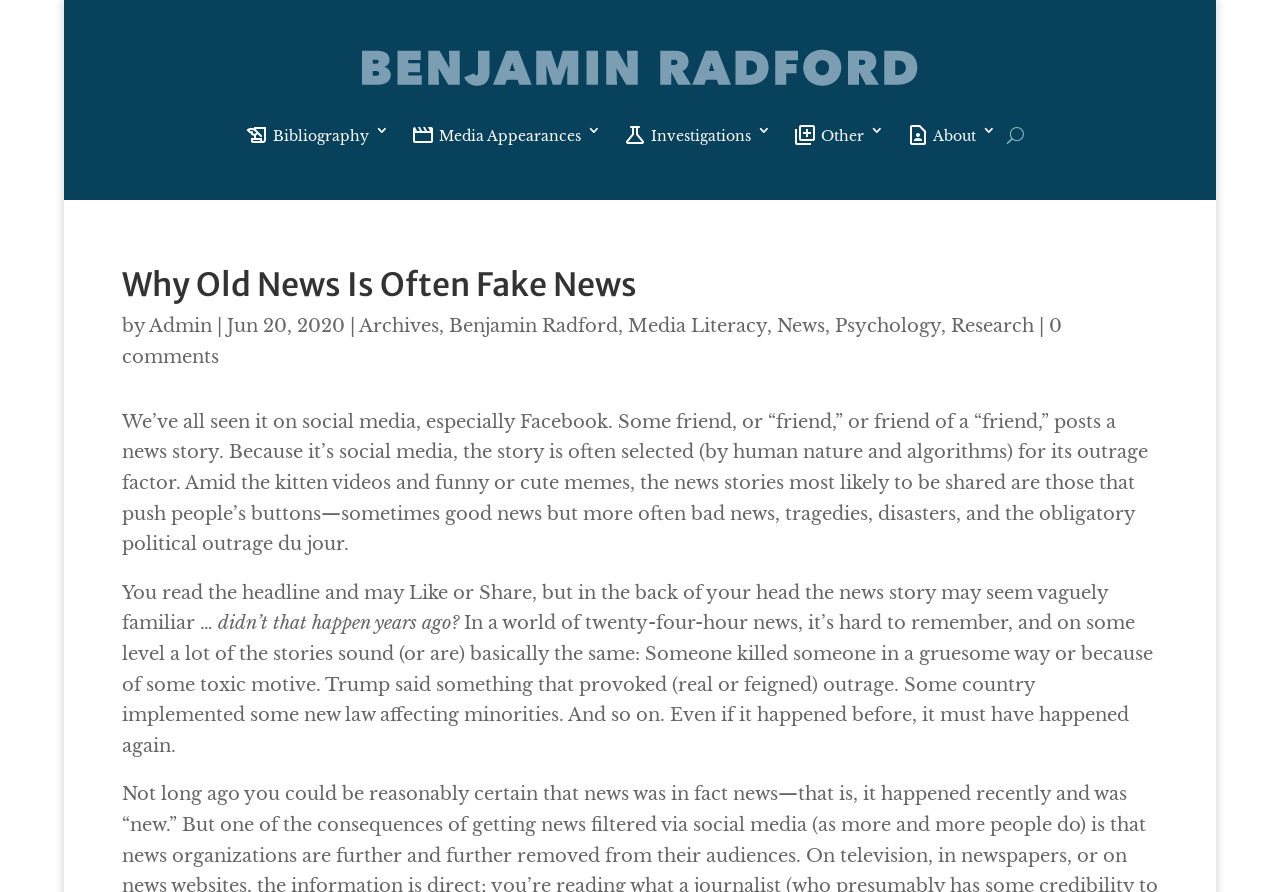Determine the heading of the webpage and extract its text content.

Why Old News Is Often Fake News